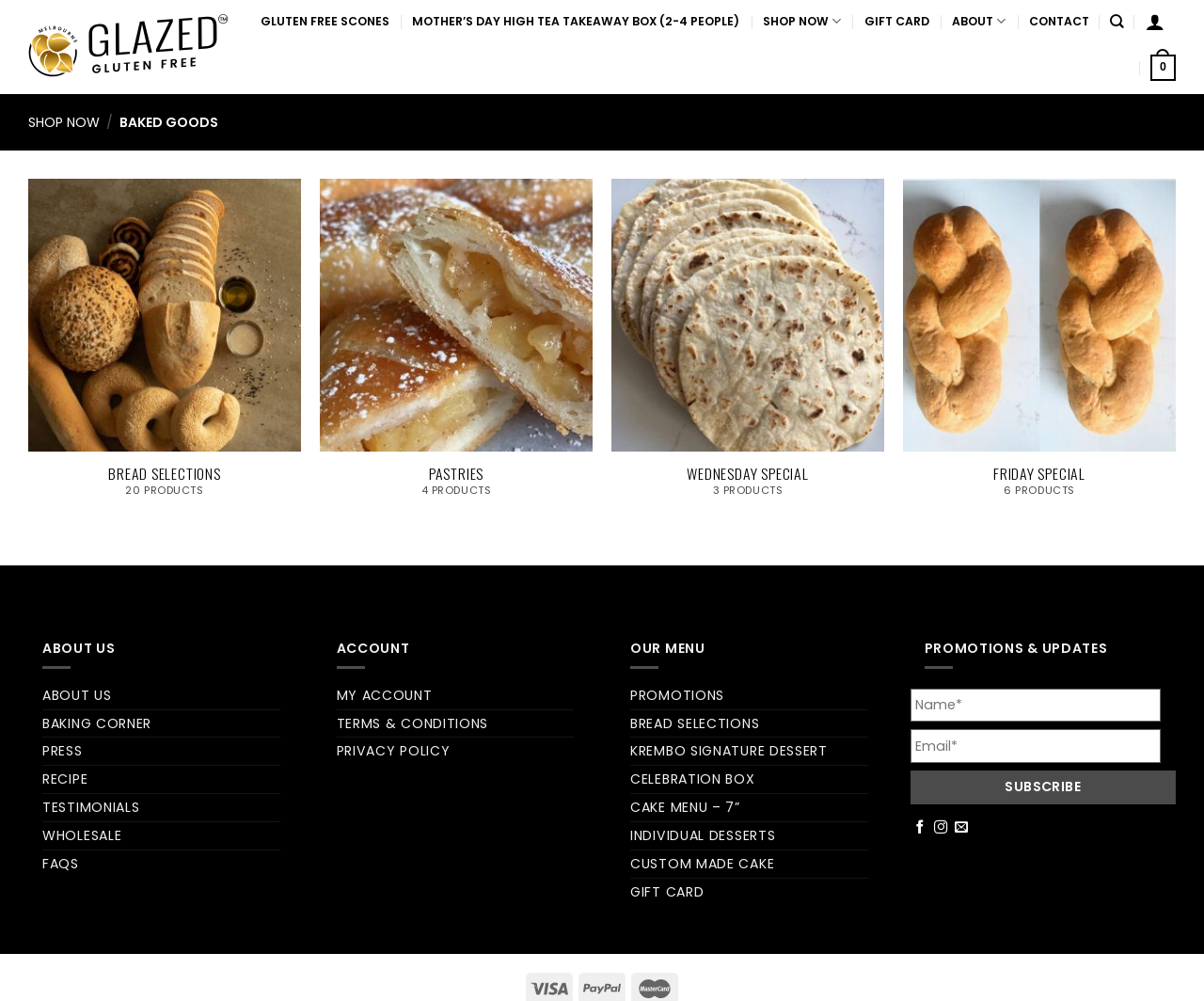Using the given element description, provide the bounding box coordinates (top-left x, top-left y, bottom-right x, bottom-right y) for the corresponding UI element in the screenshot: Pastries 4 Products

[0.265, 0.179, 0.492, 0.519]